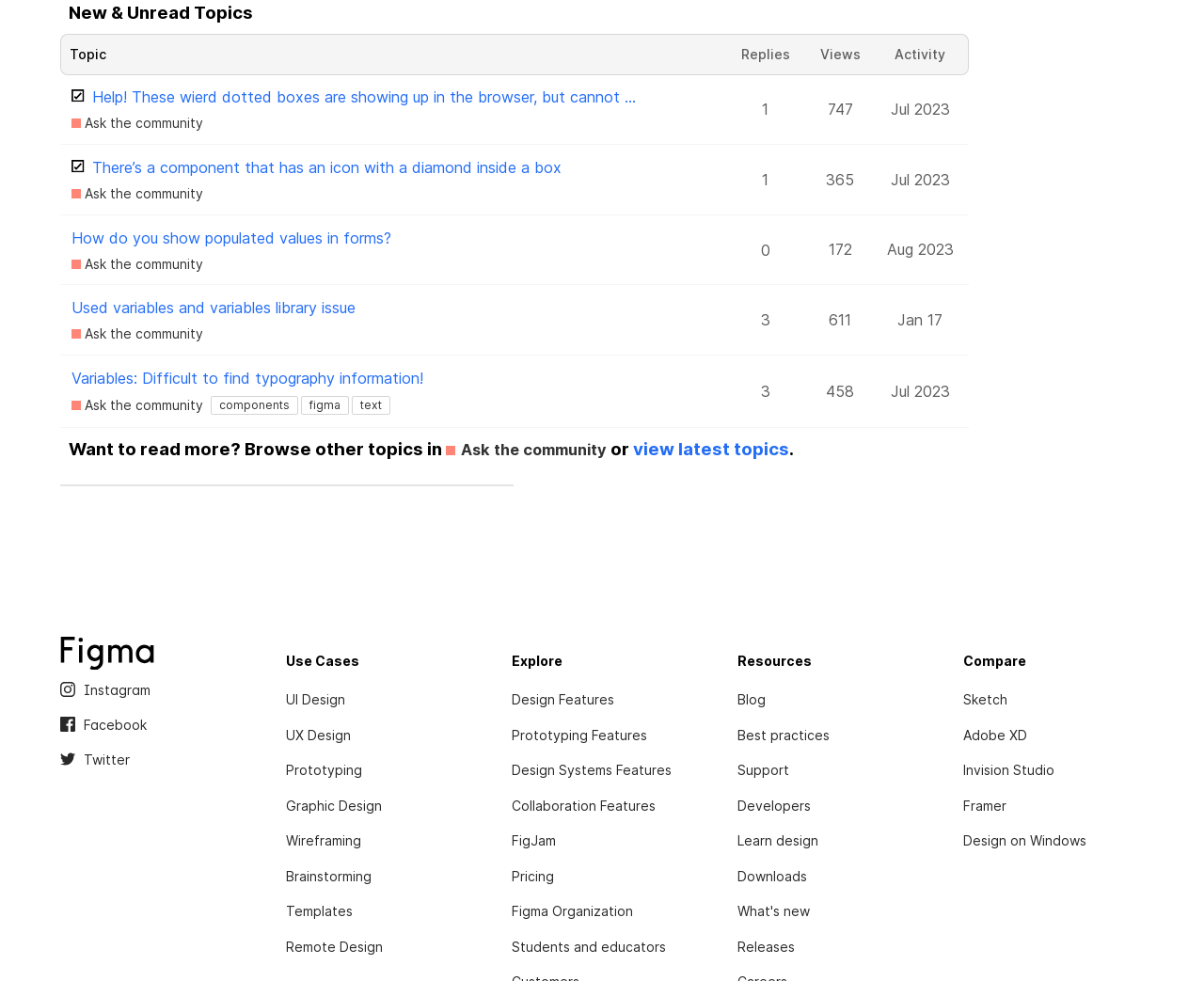How many replies does the second topic have?
Based on the visual content, answer with a single word or a brief phrase.

1